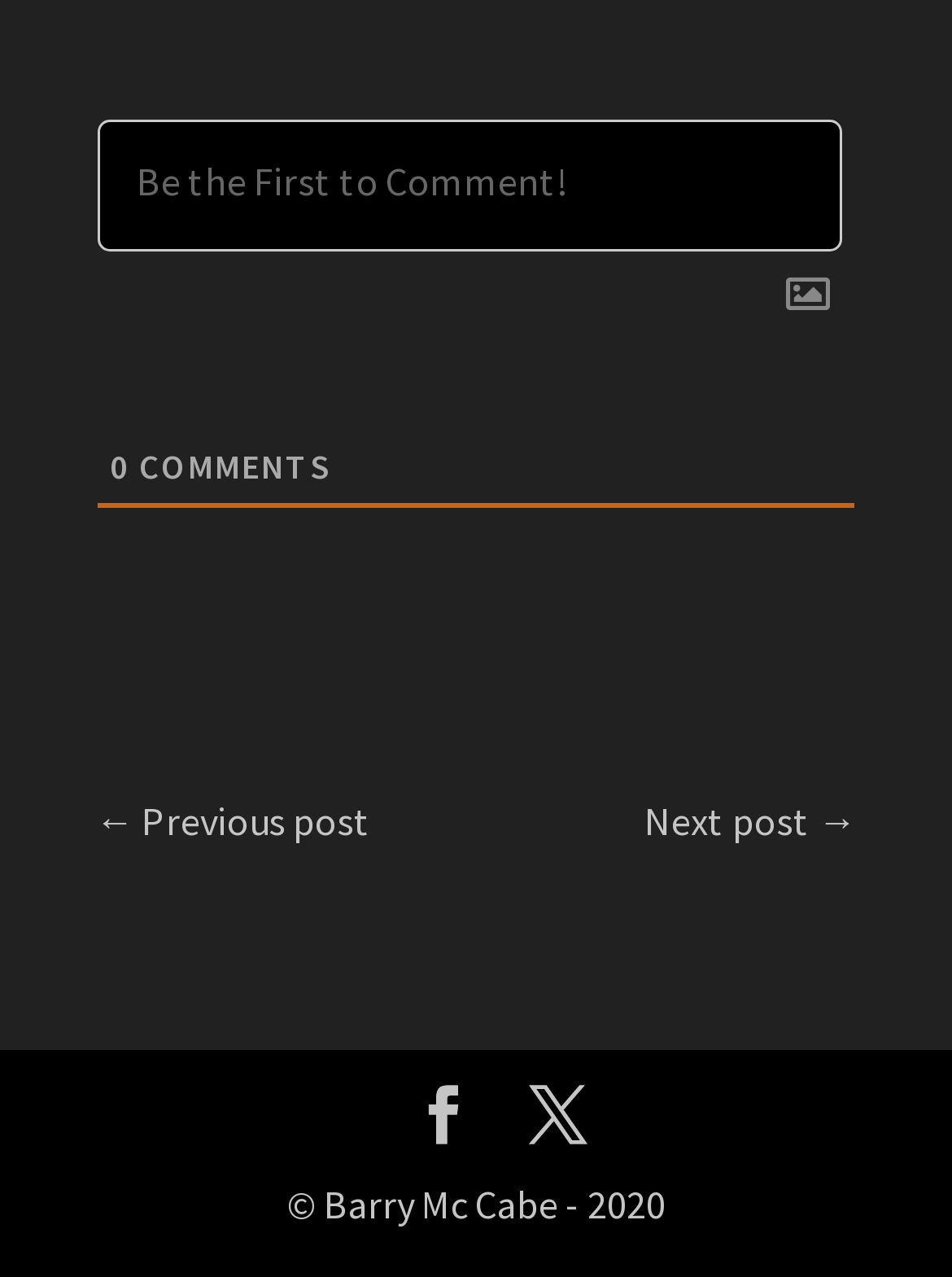Carefully observe the image and respond to the question with a detailed answer:
What is the purpose of the textbox?

The textbox with the label 'Be the First to Comment!' suggests that users can input their comments, implying that the purpose of the textbox is for users to leave comments on the webpage.